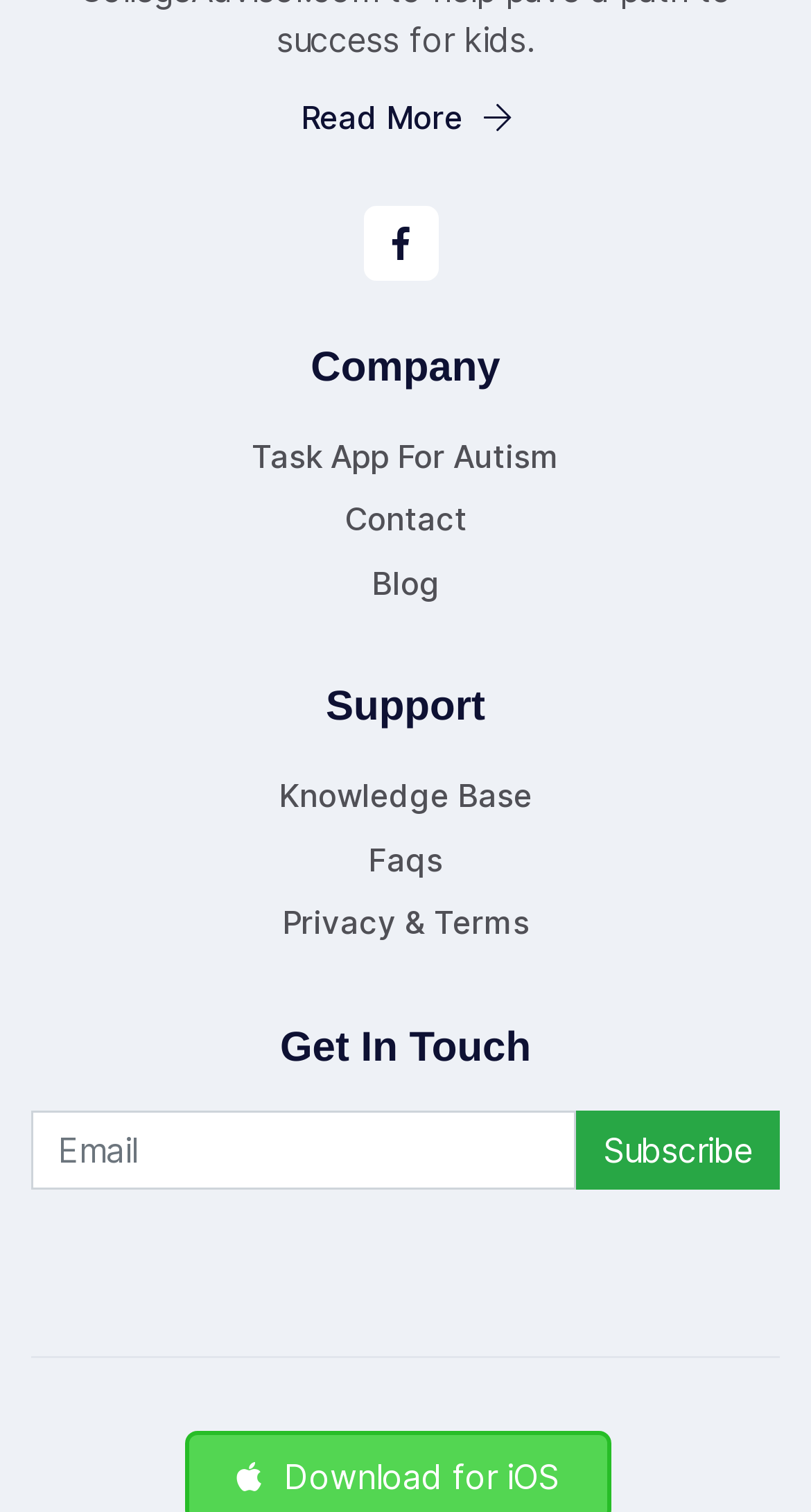What is the purpose of the textbox on the webpage?
Based on the screenshot, give a detailed explanation to answer the question.

The textbox on the webpage is labeled as 'Email' and has a bounding box coordinate of [0.038, 0.734, 0.71, 0.786]. It is likely used for users to input their email address.